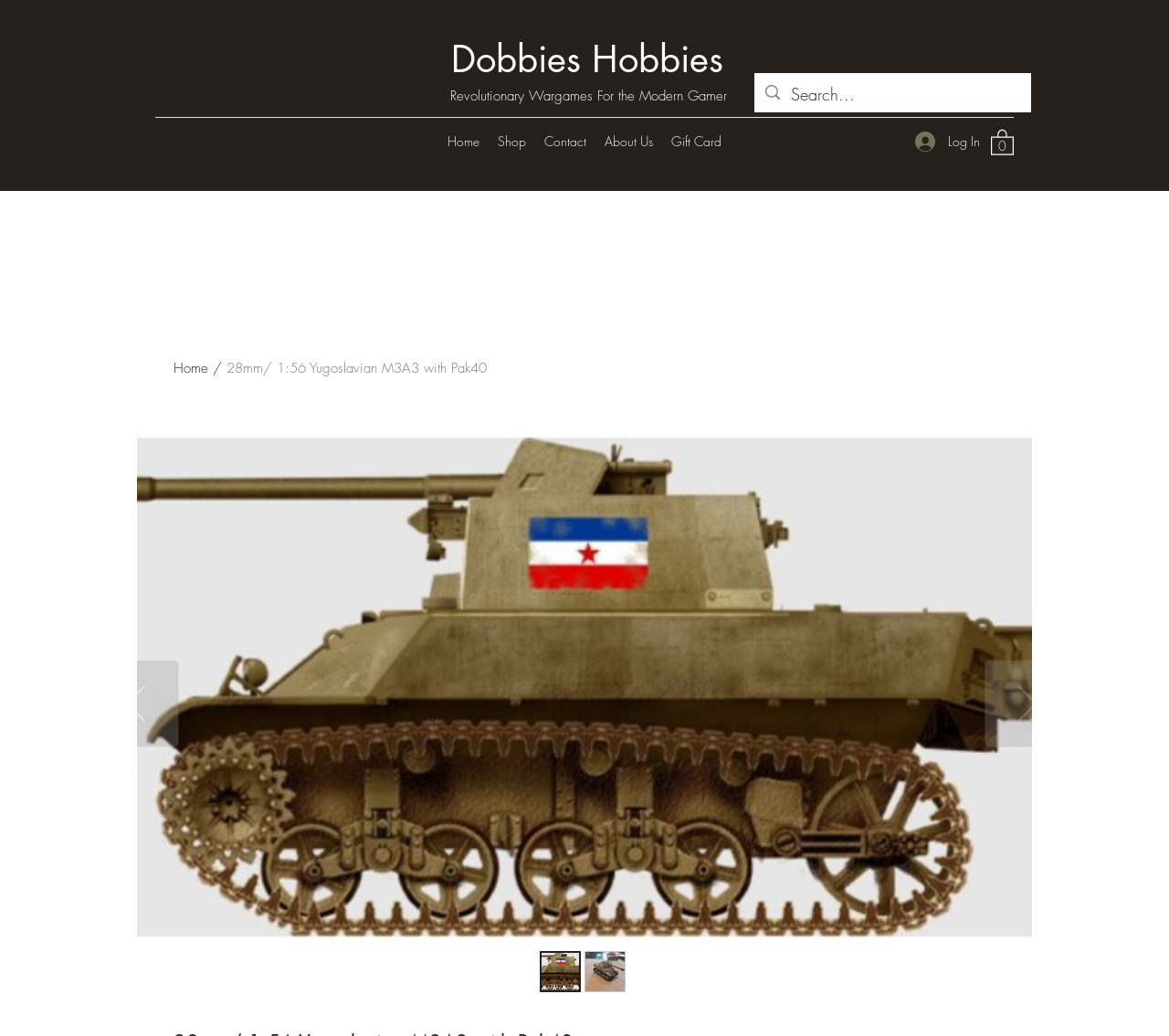Answer the question using only one word or a concise phrase: How many search boxes are on this page?

1